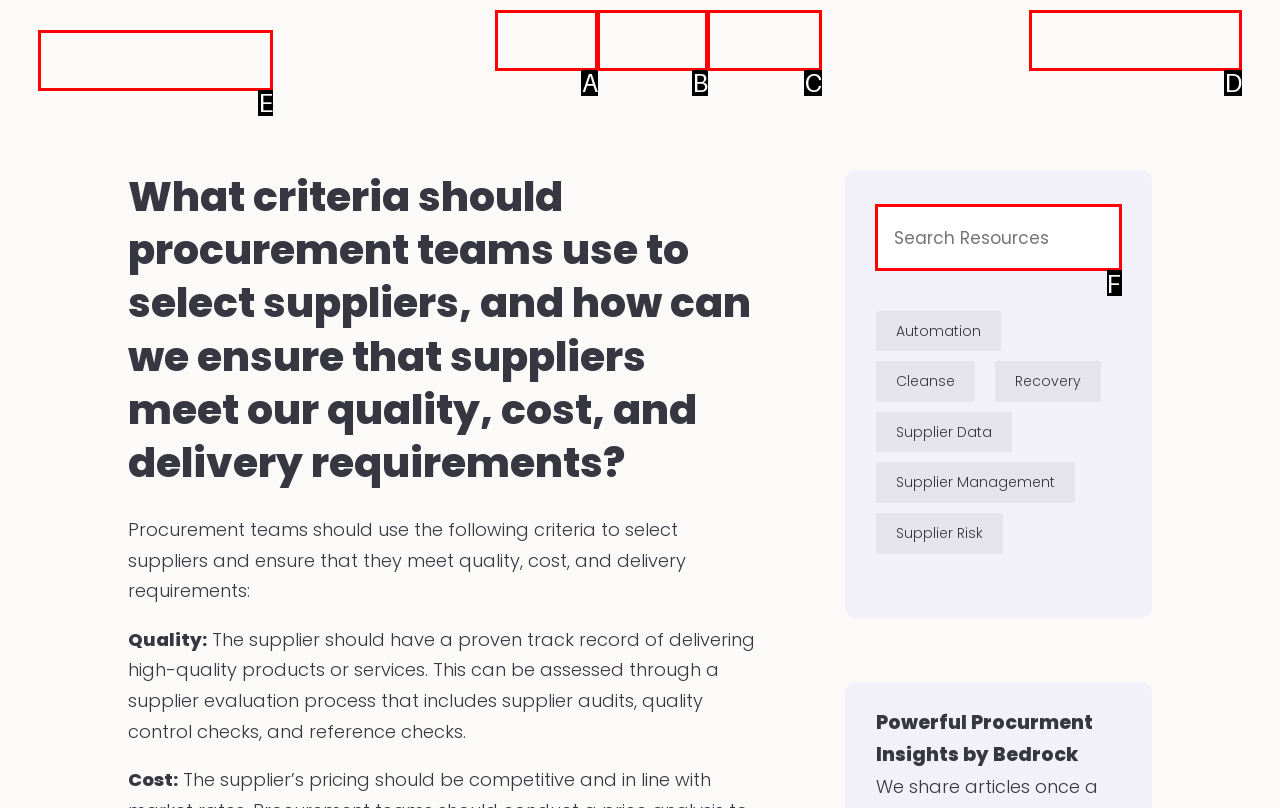Choose the option that matches the following description: Schedule Demo
Answer with the letter of the correct option.

D